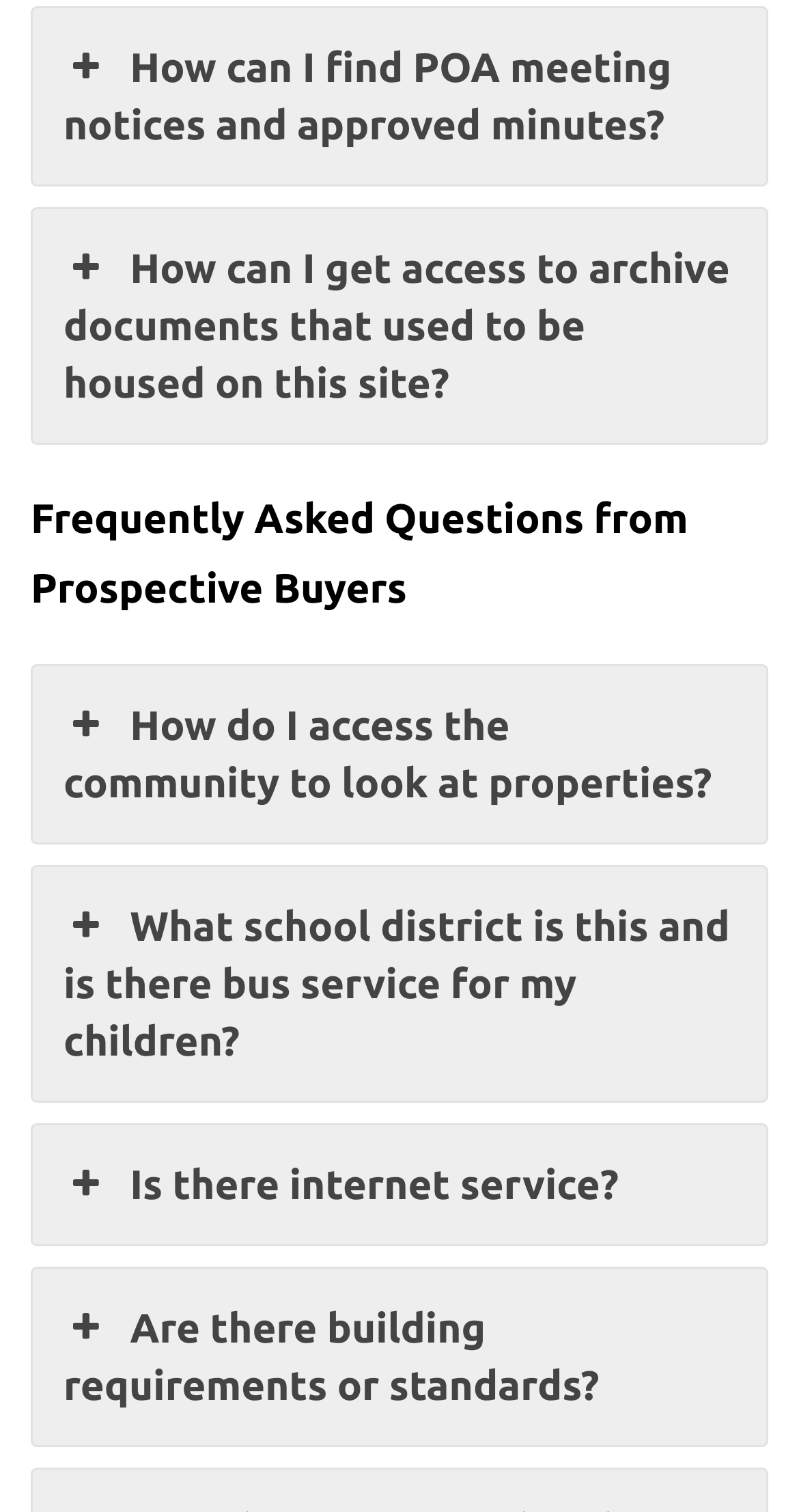Extract the bounding box coordinates of the UI element described: "Is there internet service?". Provide the coordinates in the format [left, top, right, bottom] with values ranging from 0 to 1.

[0.041, 0.745, 0.959, 0.823]